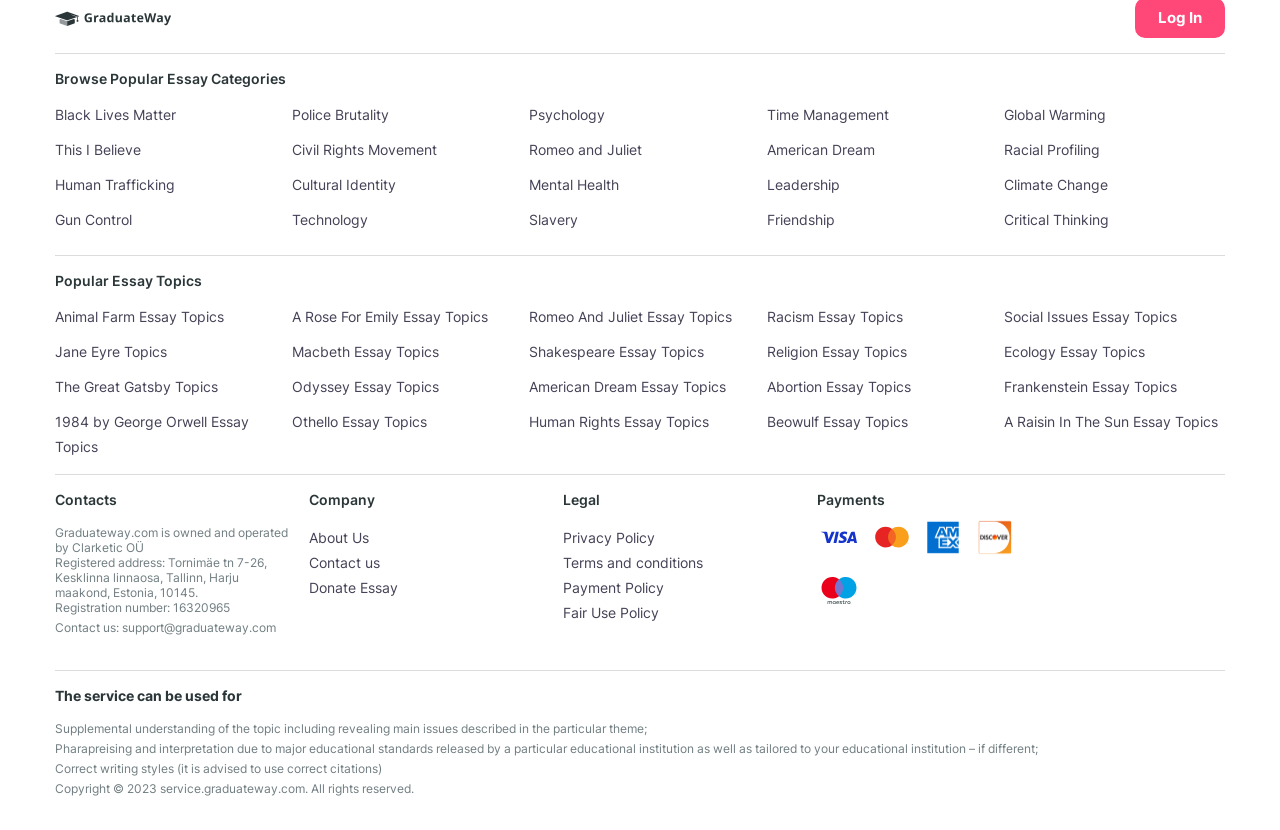What is the purpose of the service provided by the website?
Could you answer the question with a detailed and thorough explanation?

The purpose of the service is described at the bottom of the webpage, and it includes supplemental understanding of the topic, paraphrasing and interpretation, and correct writing styles.